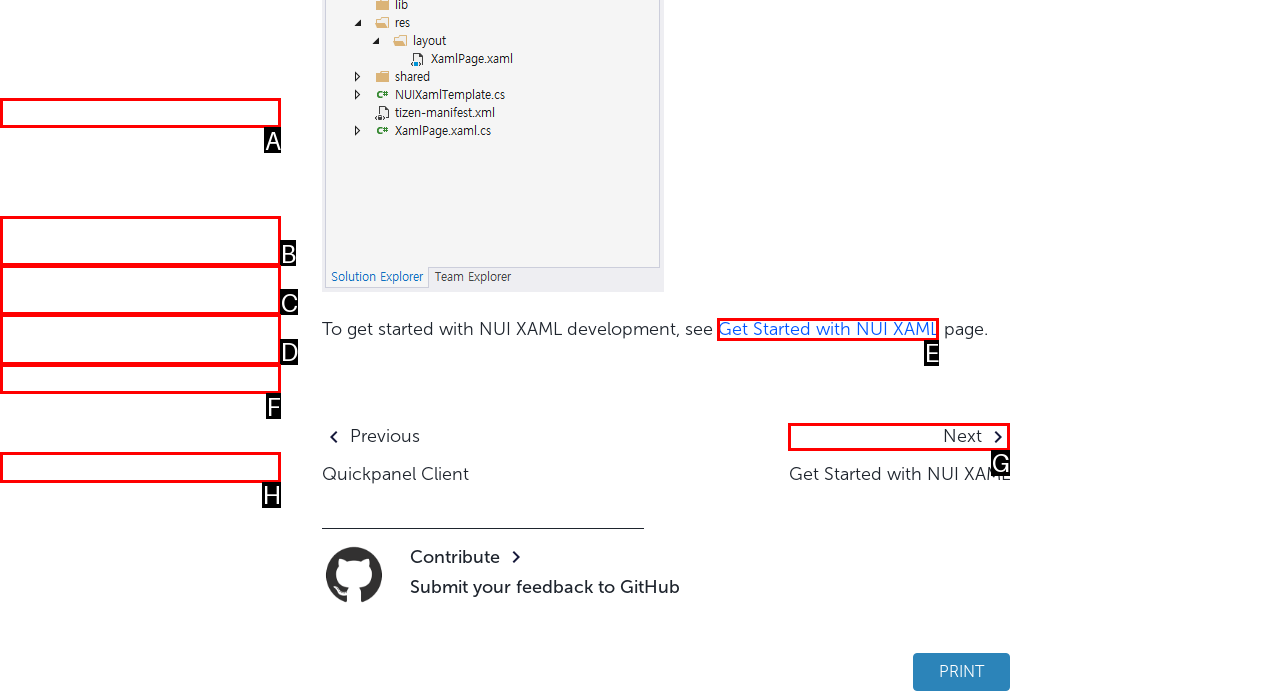Determine the HTML element that best matches this description: Define UI Components in XAML from the given choices. Respond with the corresponding letter.

D